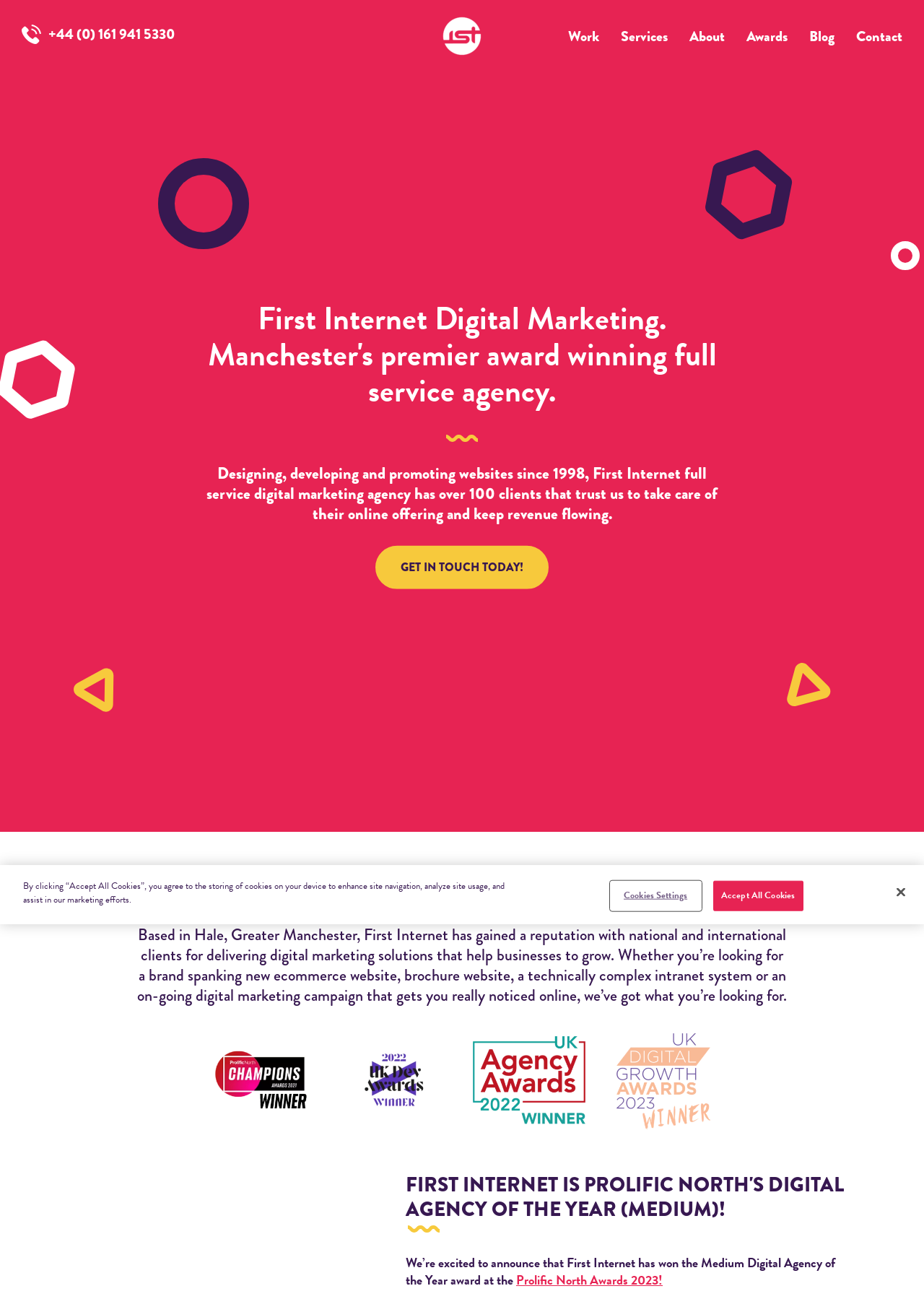Determine the bounding box coordinates of the area to click in order to meet this instruction: "Get in touch with the agency".

[0.406, 0.42, 0.594, 0.453]